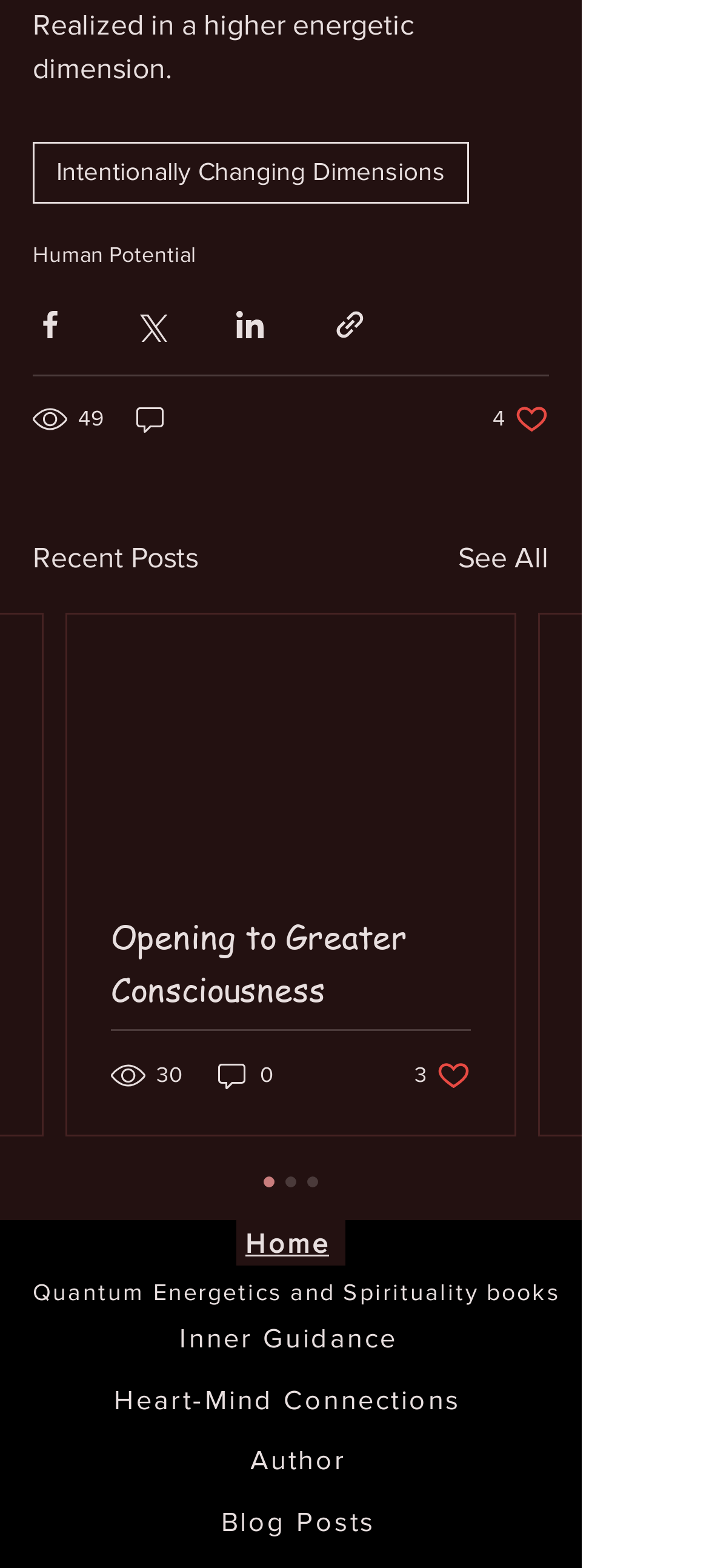Find the bounding box coordinates corresponding to the UI element with the description: "aria-label="Share via Twitter"". The coordinates should be formatted as [left, top, right, bottom], with values as floats between 0 and 1.

[0.187, 0.196, 0.236, 0.218]